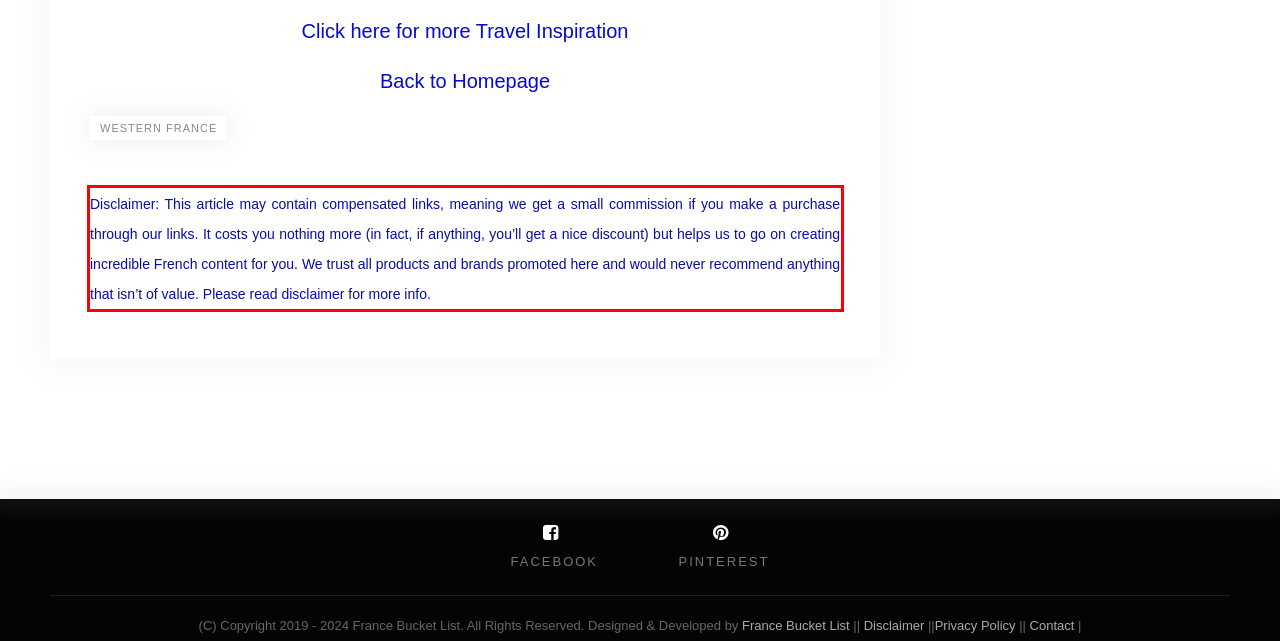Please examine the webpage screenshot and extract the text within the red bounding box using OCR.

Disclaimer: This article may contain compensated links, meaning we get a small commission if you make a purchase through our links. It costs you nothing more (in fact, if anything, you’ll get a nice discount) but helps us to go on creating incredible French content for you. We trust all products and brands promoted here and would never recommend anything that isn’t of value. Please read disclaimer for more info.